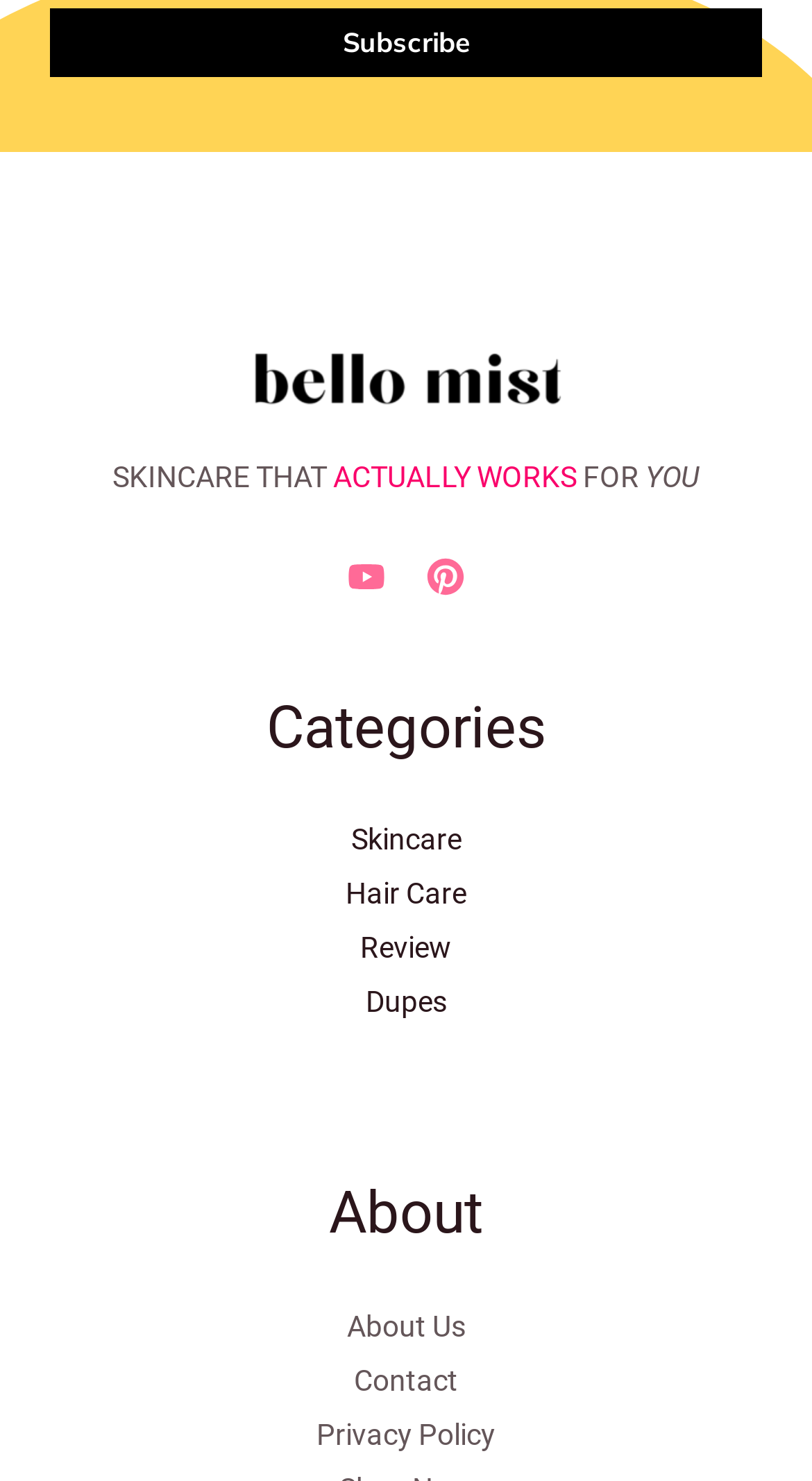What social media platform is linked with the image at [0.428, 0.377, 0.474, 0.403]?
Craft a detailed and extensive response to the question.

I found the link with the bounding box coordinates [0.428, 0.377, 0.474, 0.403] and it is described as 'YouTube'.